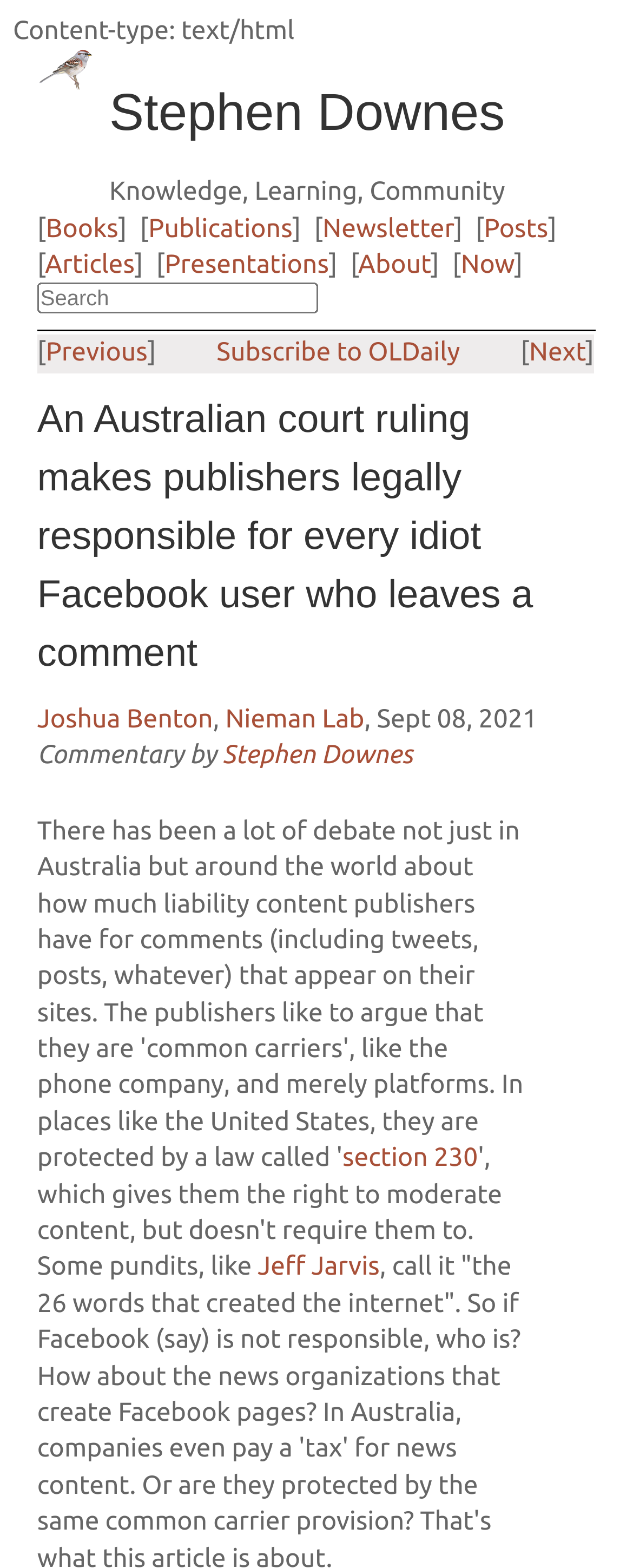What is the date of the article?
Look at the image and provide a short answer using one word or a phrase.

Sept 08, 2021